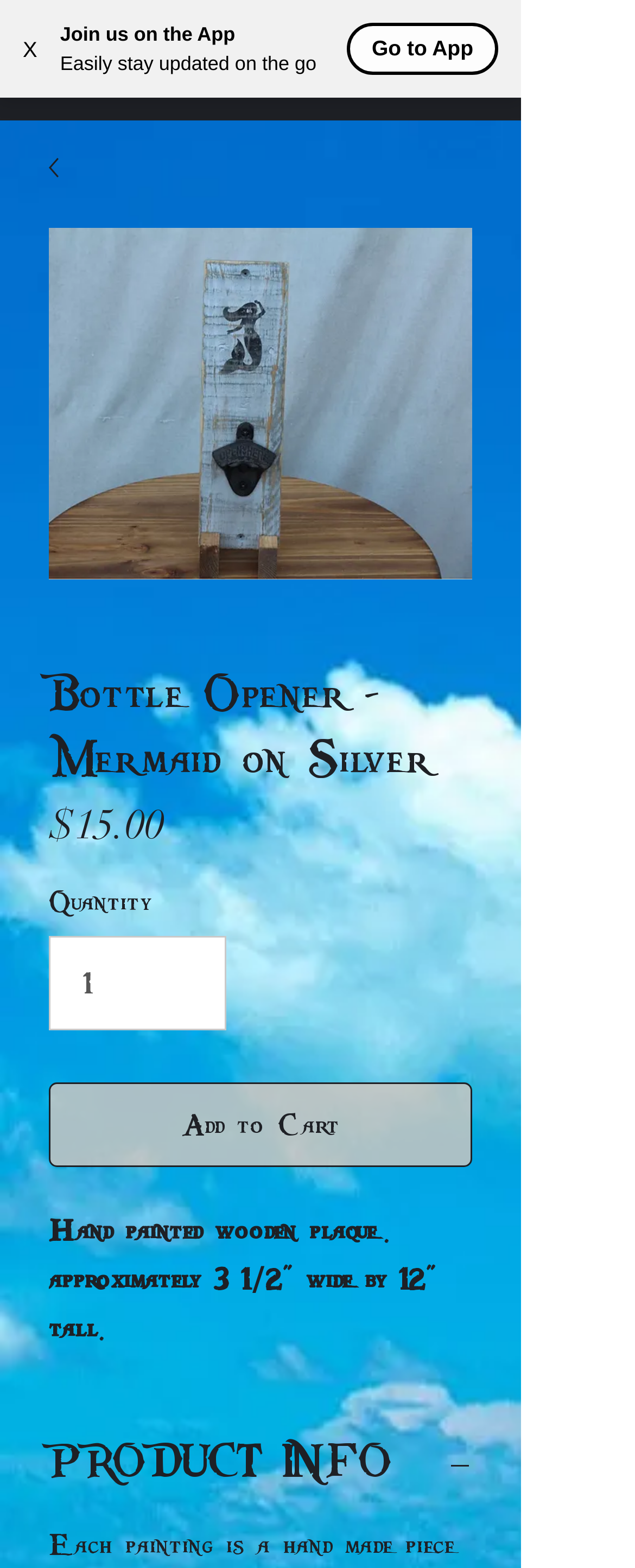Craft a detailed narrative of the webpage's structure and content.

This webpage appears to be a product page for a hand-painted wooden plaque, specifically a bottle opener with a mermaid design on silver. 

At the top left corner, there is a button with an "X" label, likely used to close a notification or a popup. Next to it, there are three lines of text: "Join us on the App", "Easily stay updated on the go", and "Go to App", which seem to be promoting a mobile app. 

Below these lines of text, there is a small image, likely a logo or an icon, and a link with the text "Captain Easley's Colors". 

The main product image is located on the left side of the page, taking up most of the vertical space. It shows the bottle opener with a mermaid design on silver. Above the image, there is a heading with the product name "Bottle Opener - Mermaid on Silver". 

To the right of the product image, there is a section with product details. It includes the price "$15.00", a label "Price", a quantity selector, and a label "Quantity". Below these, there is an "Add to Cart" button. 

Further down, there is a paragraph of text describing the product: "Hand painted wooden plaque. approximately 3 1/2" wide by 12" tall." 

At the bottom, there is an expanded section labeled "PRODUCT INFO", which likely contains more information about the product.